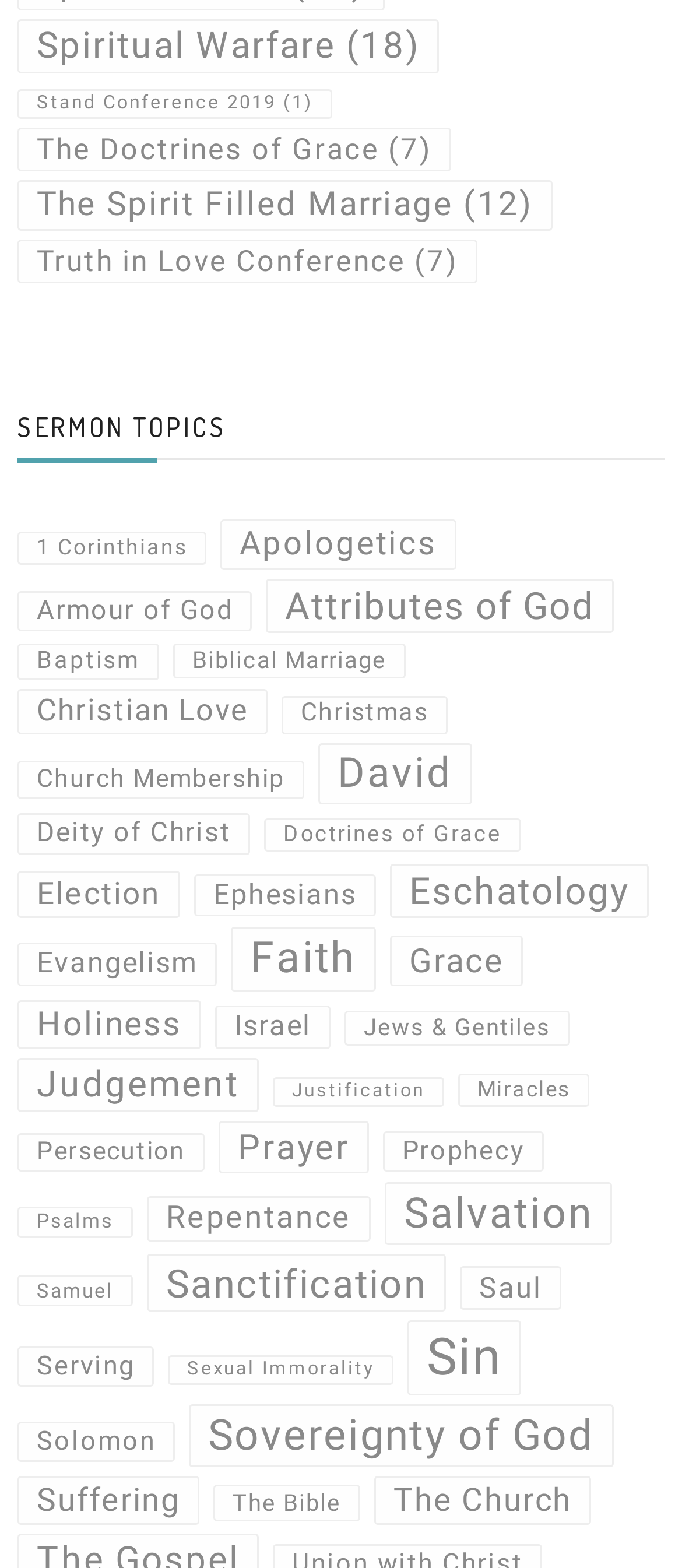Specify the bounding box coordinates of the element's region that should be clicked to achieve the following instruction: "Explore Attributes of God". The bounding box coordinates consist of four float numbers between 0 and 1, in the format [left, top, right, bottom].

[0.39, 0.369, 0.9, 0.404]